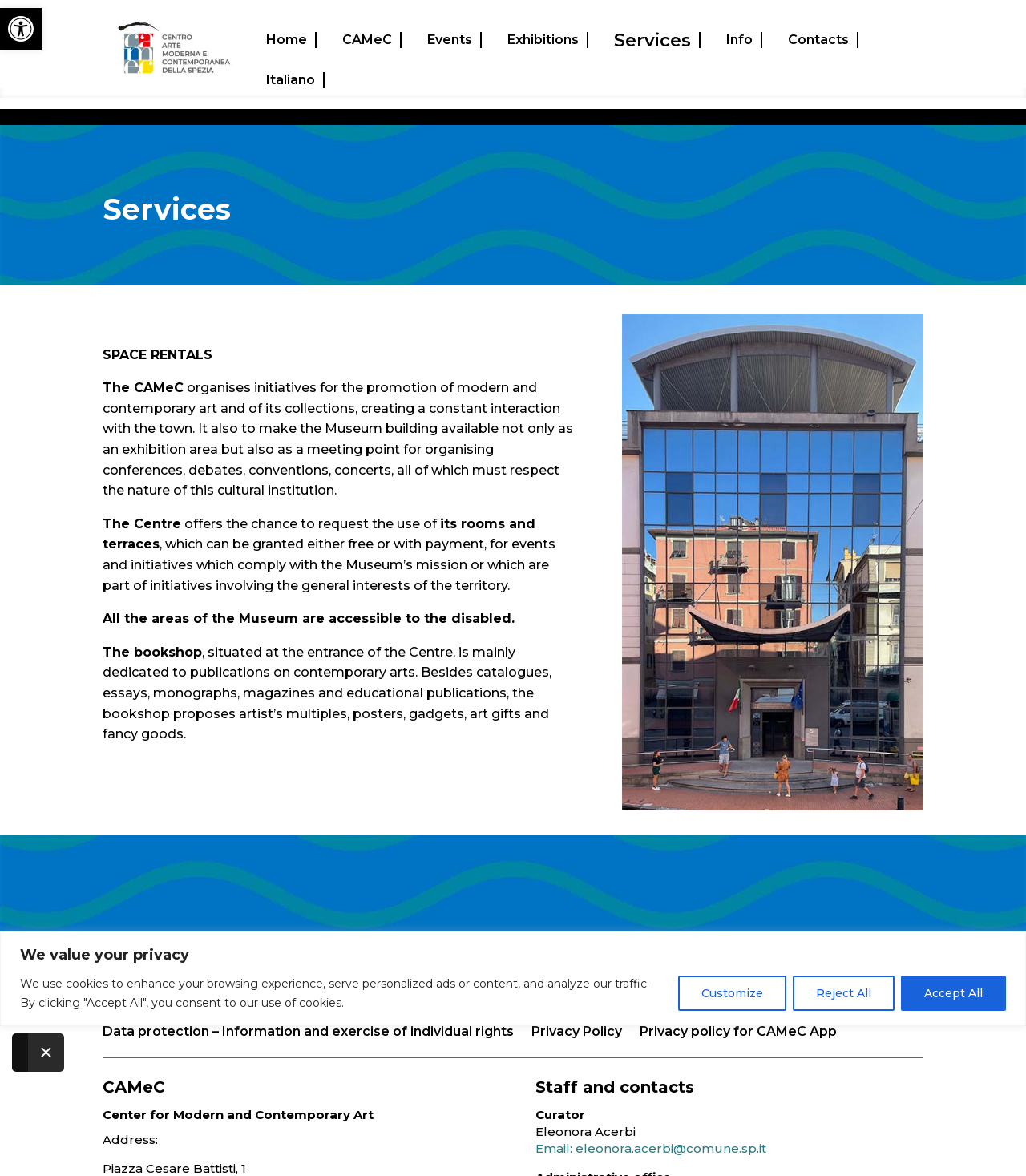Can the museum's rooms be used for events?
Provide an in-depth and detailed explanation in response to the question.

I inferred this answer by reading the text associated with the 'Services' section, which mentions that the museum offers the chance to request the use of its rooms and terraces for events and initiatives.